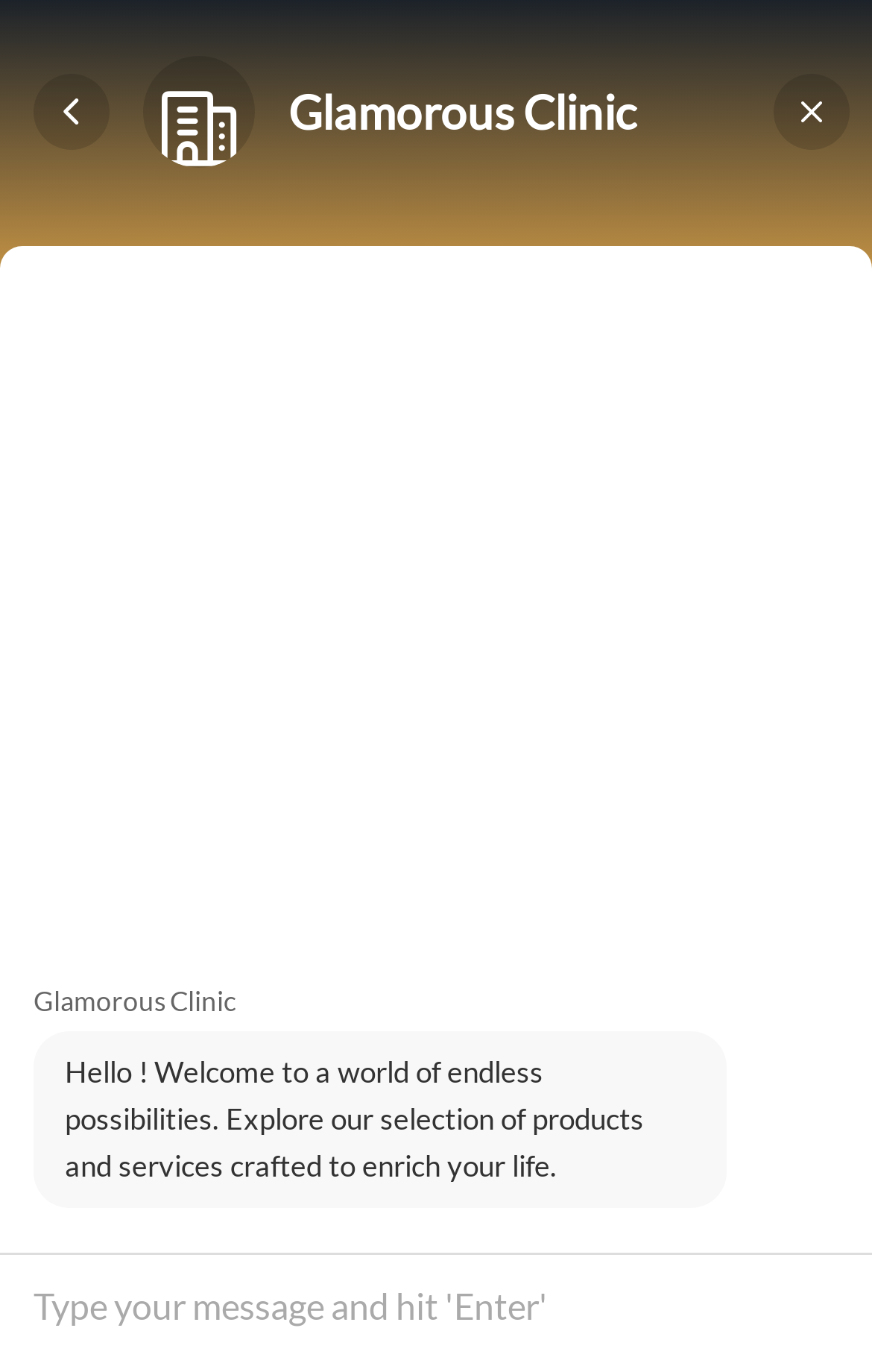Identify the bounding box of the UI element that matches this description: "info@glamorousclinic.com.pk".

[0.038, 0.103, 0.446, 0.128]